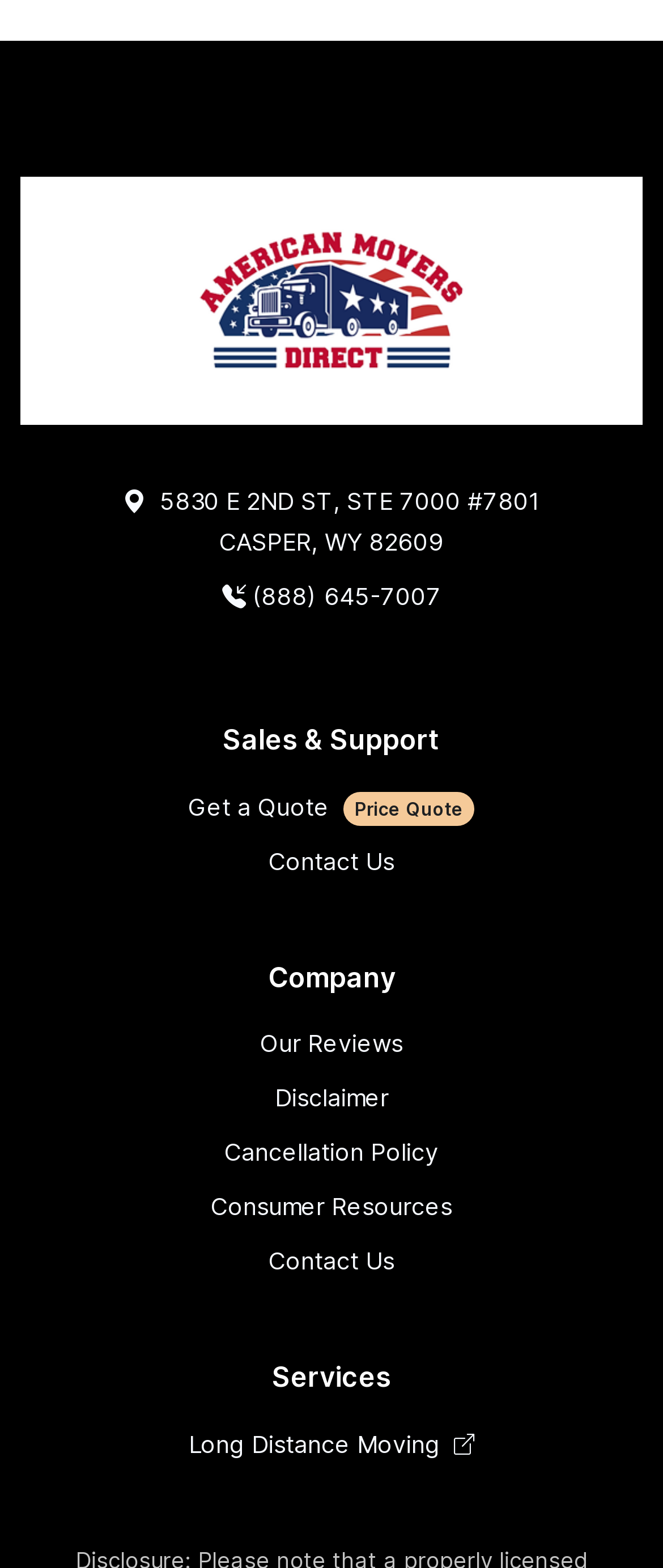Please predict the bounding box coordinates of the element's region where a click is necessary to complete the following instruction: "Learn about long distance moving". The coordinates should be represented by four float numbers between 0 and 1, i.e., [left, top, right, bottom].

[0.285, 0.911, 0.715, 0.93]